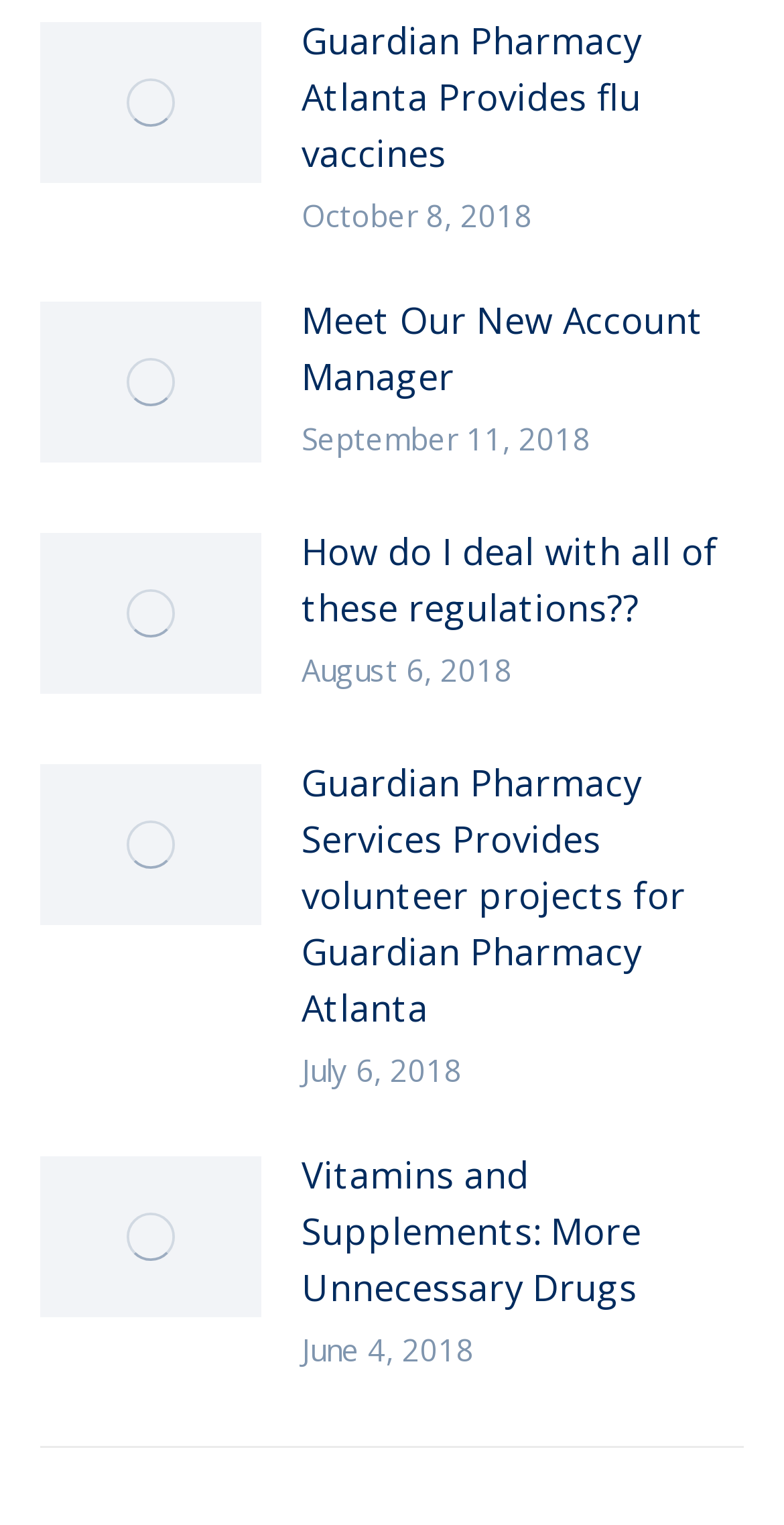Using the webpage screenshot, find the UI element described by 1800 536 663. Provide the bounding box coordinates in the format (top-left x, top-left y, bottom-right x, bottom-right y), ensuring all values are floating point numbers between 0 and 1.

None